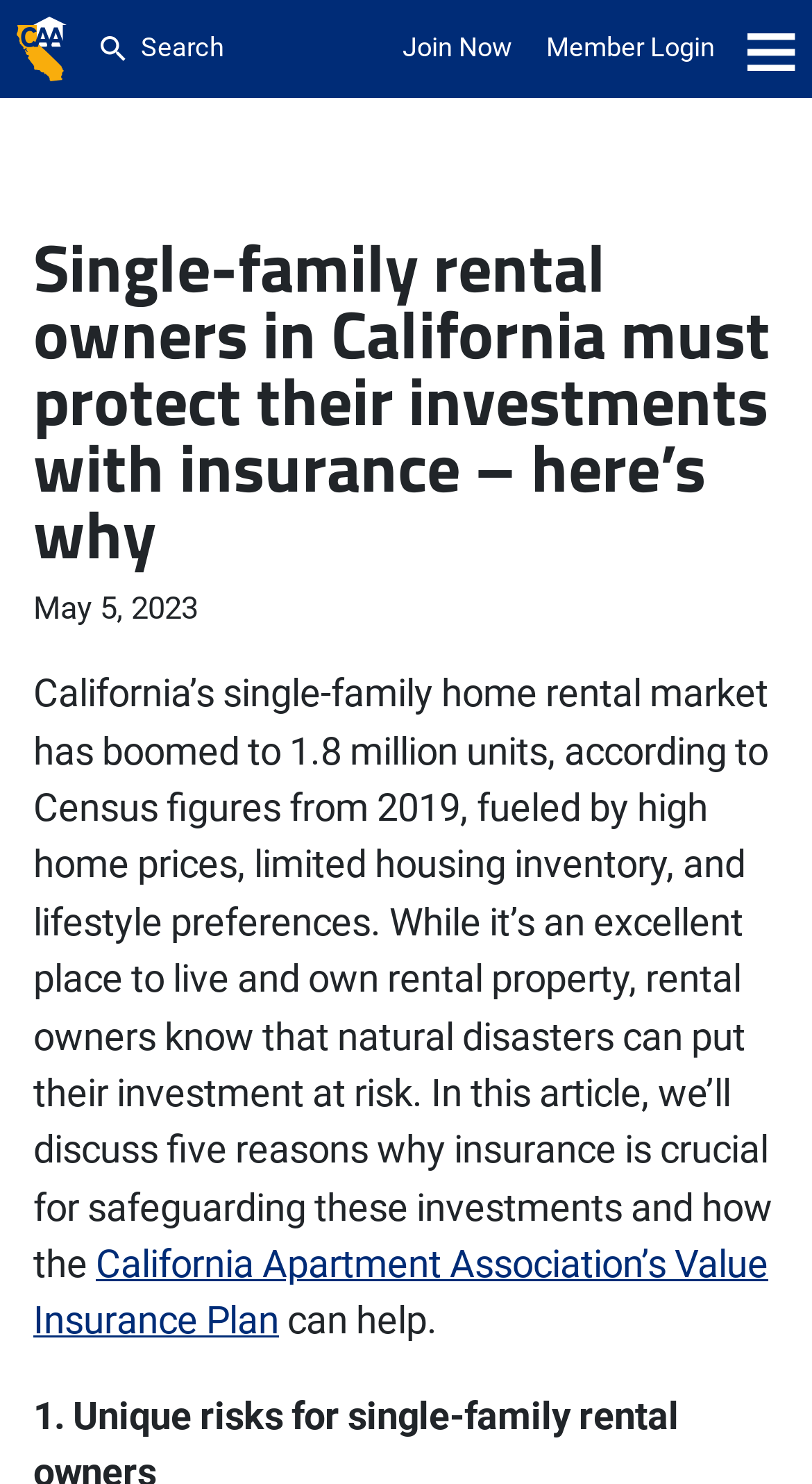What is the current state of California's single-family home rental market?
Based on the image, answer the question with as much detail as possible.

The current state of California's single-family home rental market can be inferred from the text that states 'California’s single-family home rental market has boomed to 1.8 million units, according to Census figures from 2019'.